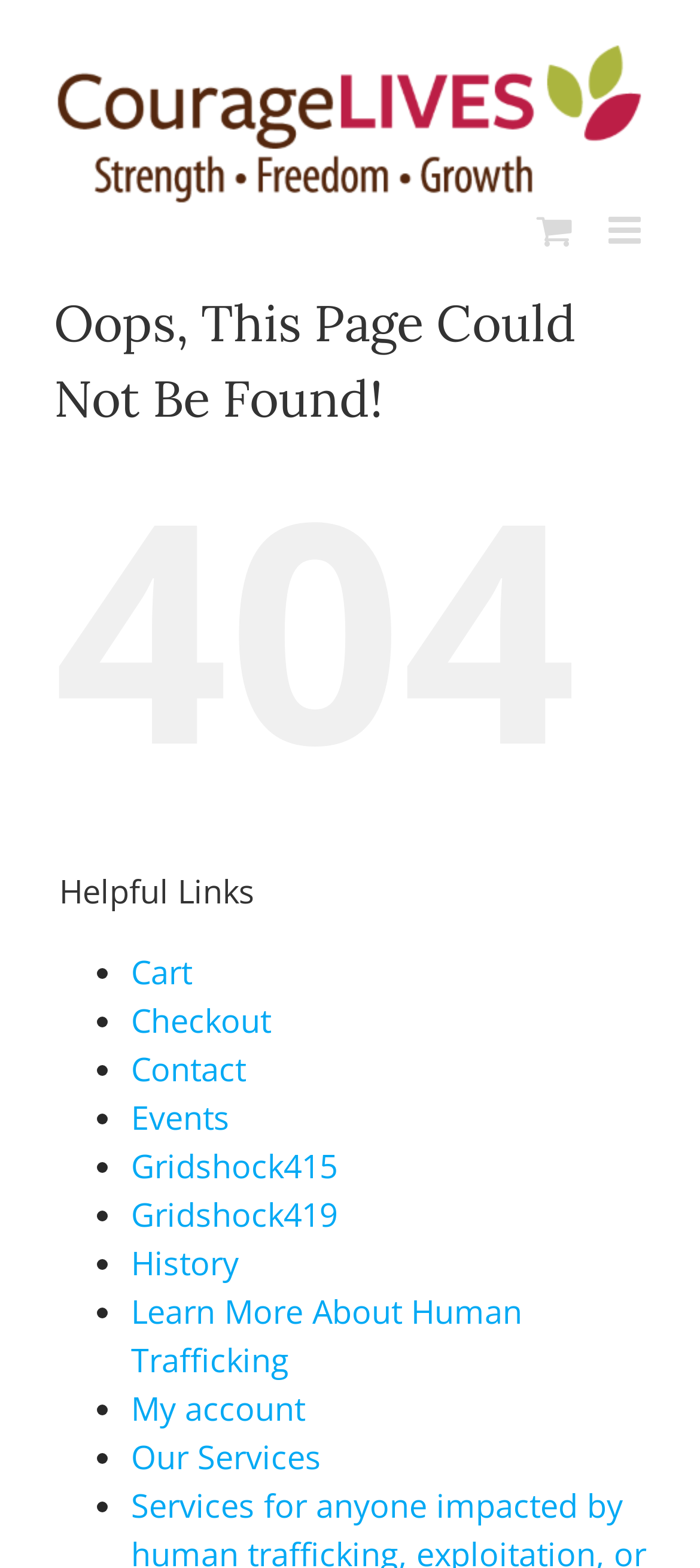Extract the bounding box coordinates of the UI element described by: "My account". The coordinates should include four float numbers ranging from 0 to 1, e.g., [left, top, right, bottom].

[0.187, 0.884, 0.436, 0.912]